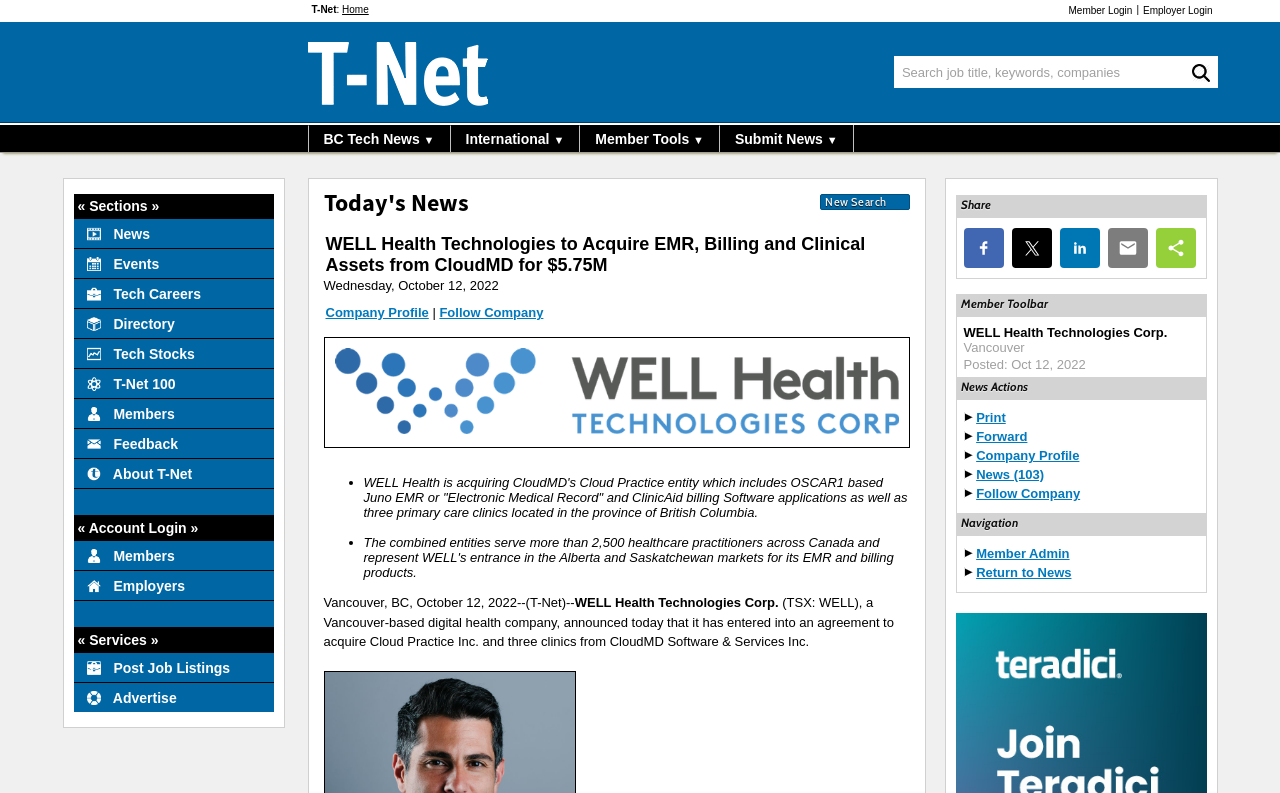Find the bounding box coordinates for the area that should be clicked to accomplish the instruction: "View News".

[0.057, 0.275, 0.214, 0.313]